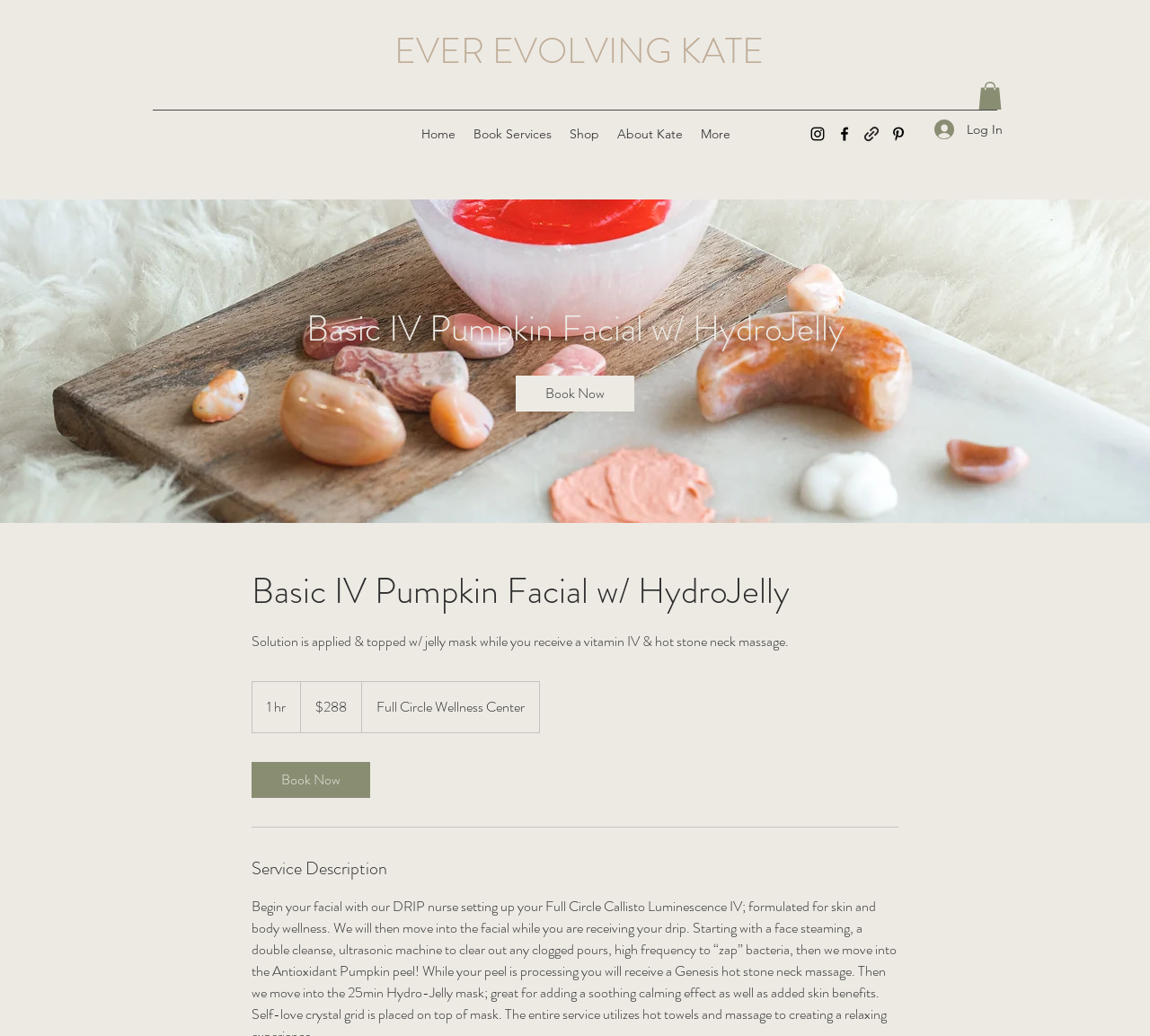Could you find the bounding box coordinates of the clickable area to complete this instruction: "Book the service"?

[0.219, 0.736, 0.322, 0.77]